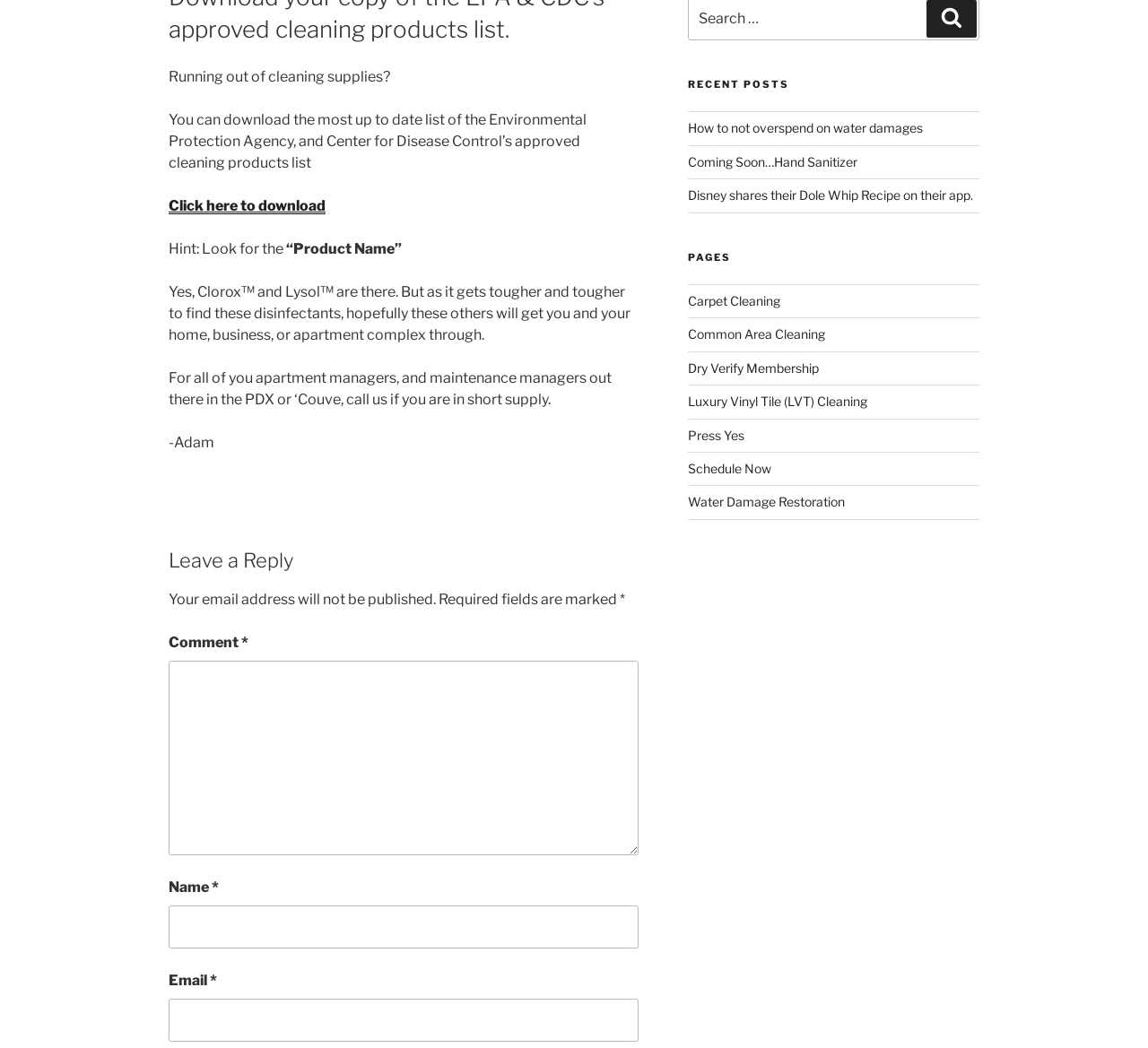Show the bounding box coordinates of the region that should be clicked to follow the instruction: "Go to Carpet Cleaning page."

[0.599, 0.28, 0.679, 0.294]